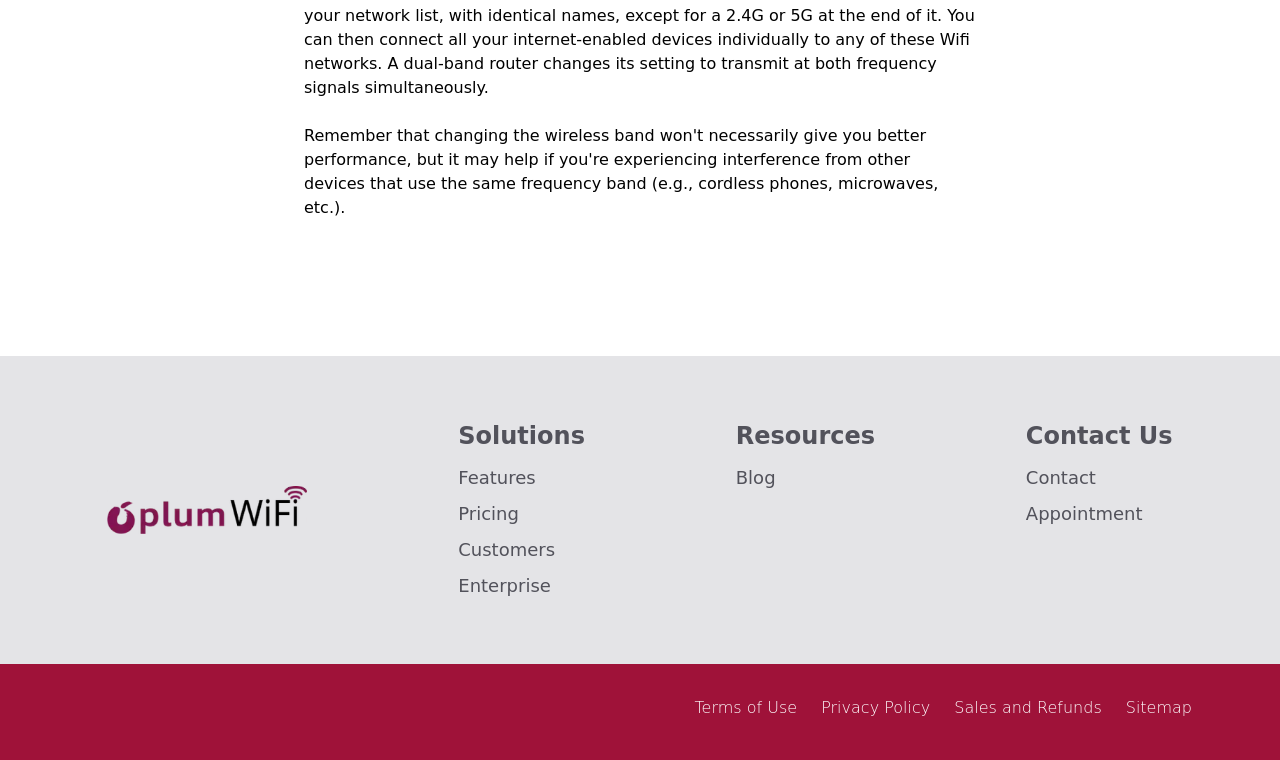Extract the bounding box of the UI element described as: "Sales and Refunds".

[0.745, 0.918, 0.861, 0.943]